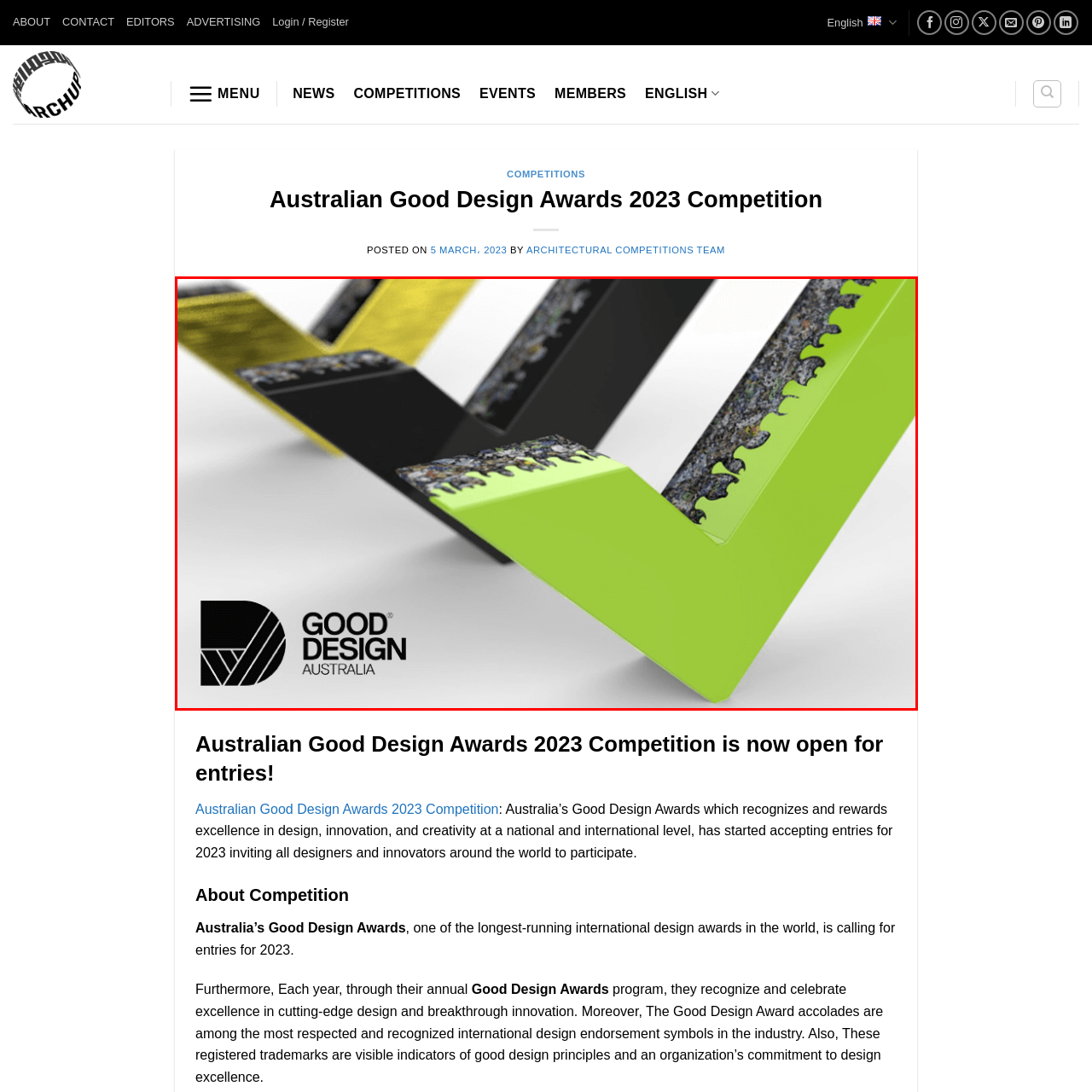Generate a comprehensive caption for the image that is marked by the red border.

The image showcases a striking visual representation associated with the Australian Good Design Awards 2023. It features three exaggerated, stylized checkmarks in vibrant colors: a luminous green, a bold black, and a shining gold. Each checkmark has a unique design element, with the green checkmark's tip showing a jagged edge that could symbolize innovation and creativity, reflecting the essence of good design. 

In the bottom left corner, the logo for "GOOD DESIGN AUSTRALIA" is prominently displayed, encapsulating the theme of excellence in design and innovation celebrated by the awards. This visual not only highlights the aesthetic aspects of design but also serves as a promotional element for the ongoing competition that invites designers and innovators from around the world to submit their entries for recognition and rewards in excellence for the year 2023.